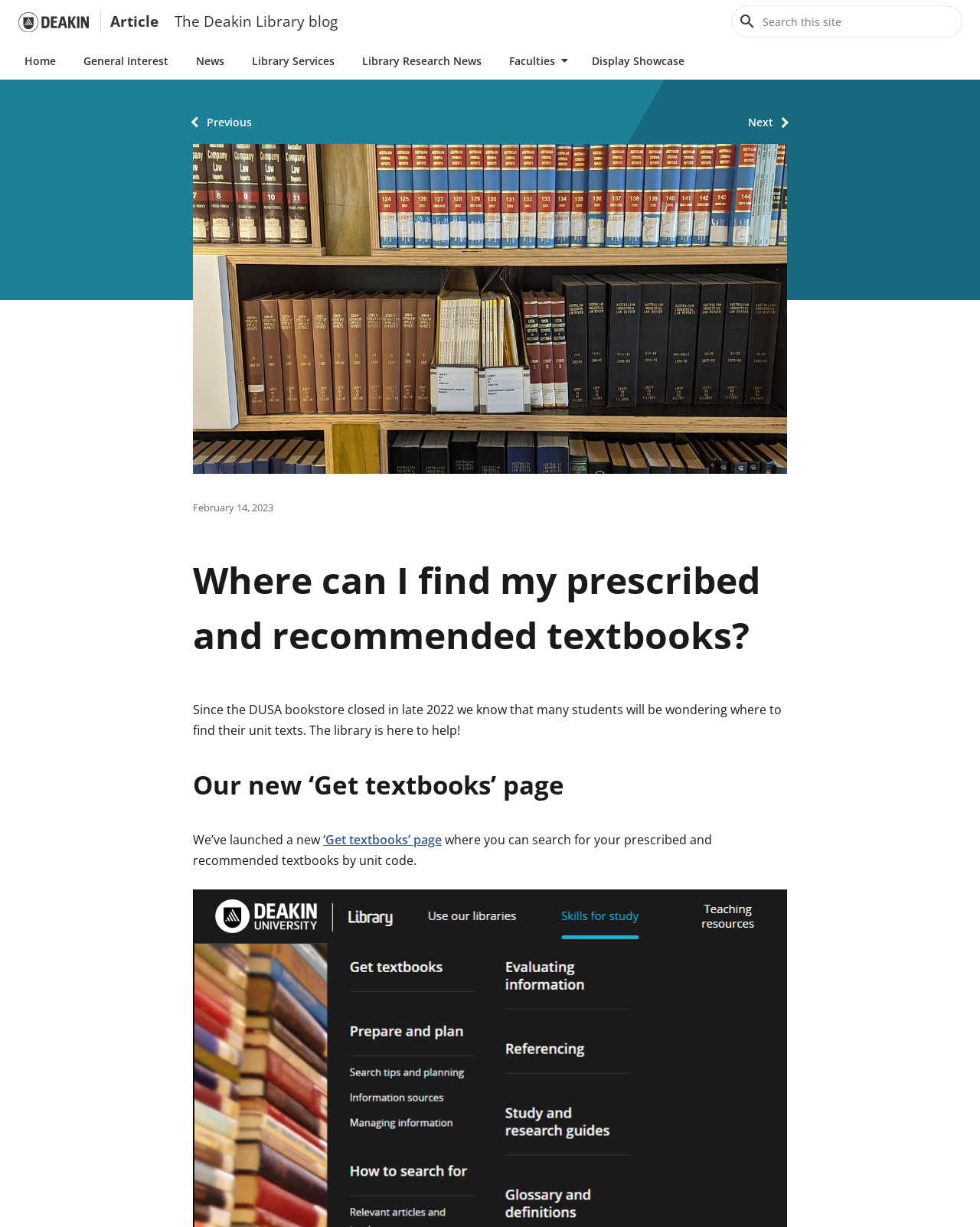Respond to the question below with a single word or phrase: What is the navigation section at the bottom of the page for?

Pagination